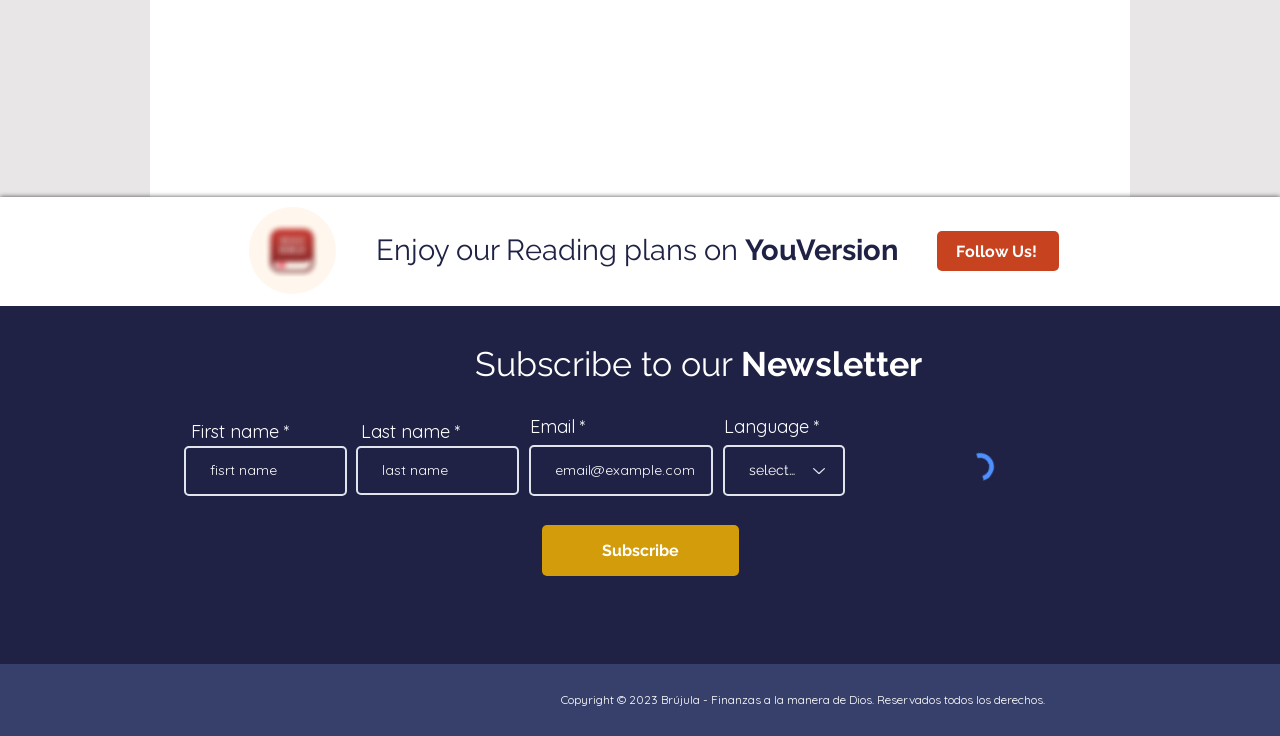Determine the bounding box coordinates of the element that should be clicked to execute the following command: "Follow us on Linkedin".

[0.14, 0.931, 0.162, 0.969]